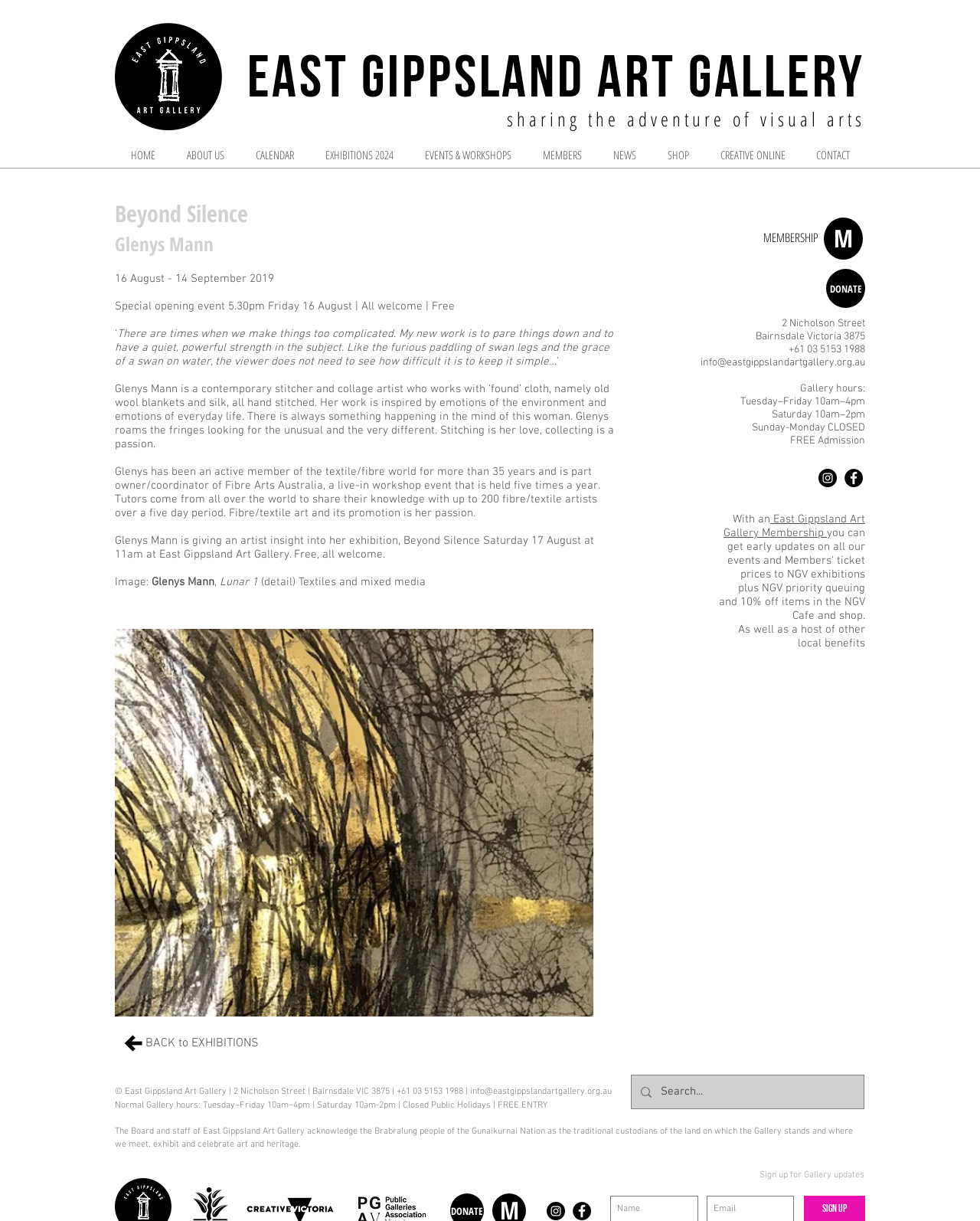Determine the bounding box coordinates of the clickable element to complete this instruction: "View the 'Beyond Silence' exhibition details". Provide the coordinates in the format of four float numbers between 0 and 1, [left, top, right, bottom].

[0.117, 0.162, 0.631, 0.189]